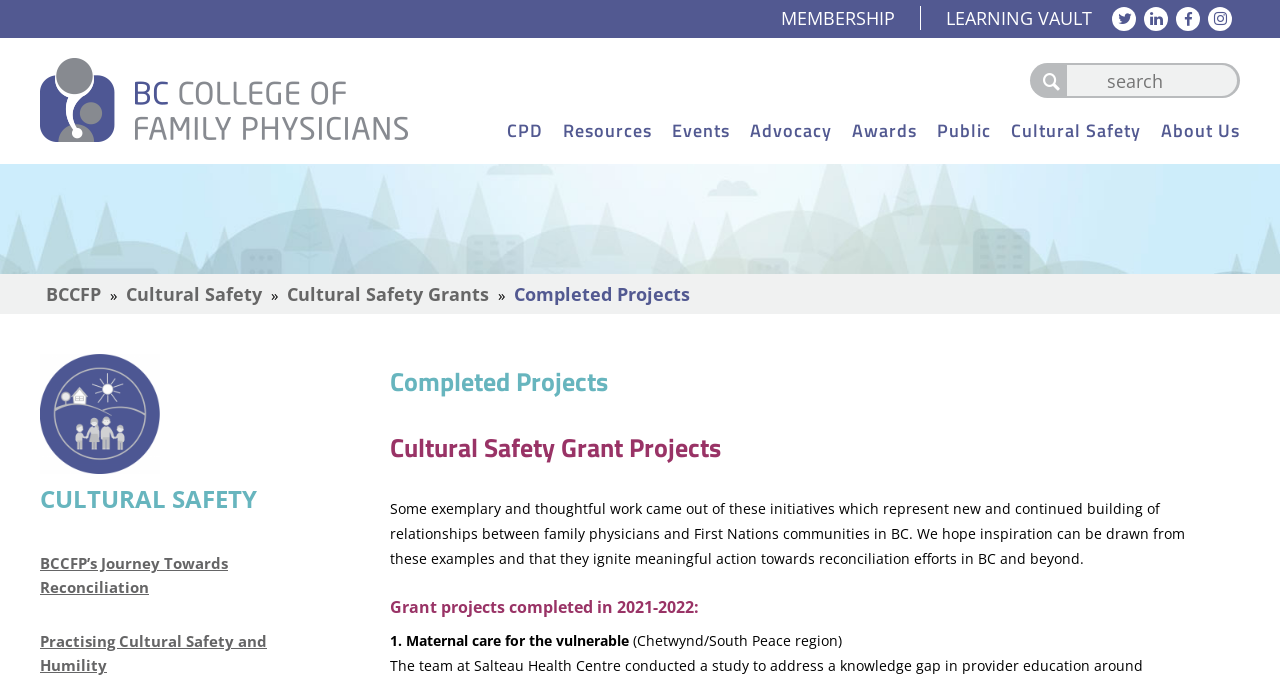Determine the bounding box coordinates for the area you should click to complete the following instruction: "Go to Twitter".

[0.869, 0.01, 0.888, 0.046]